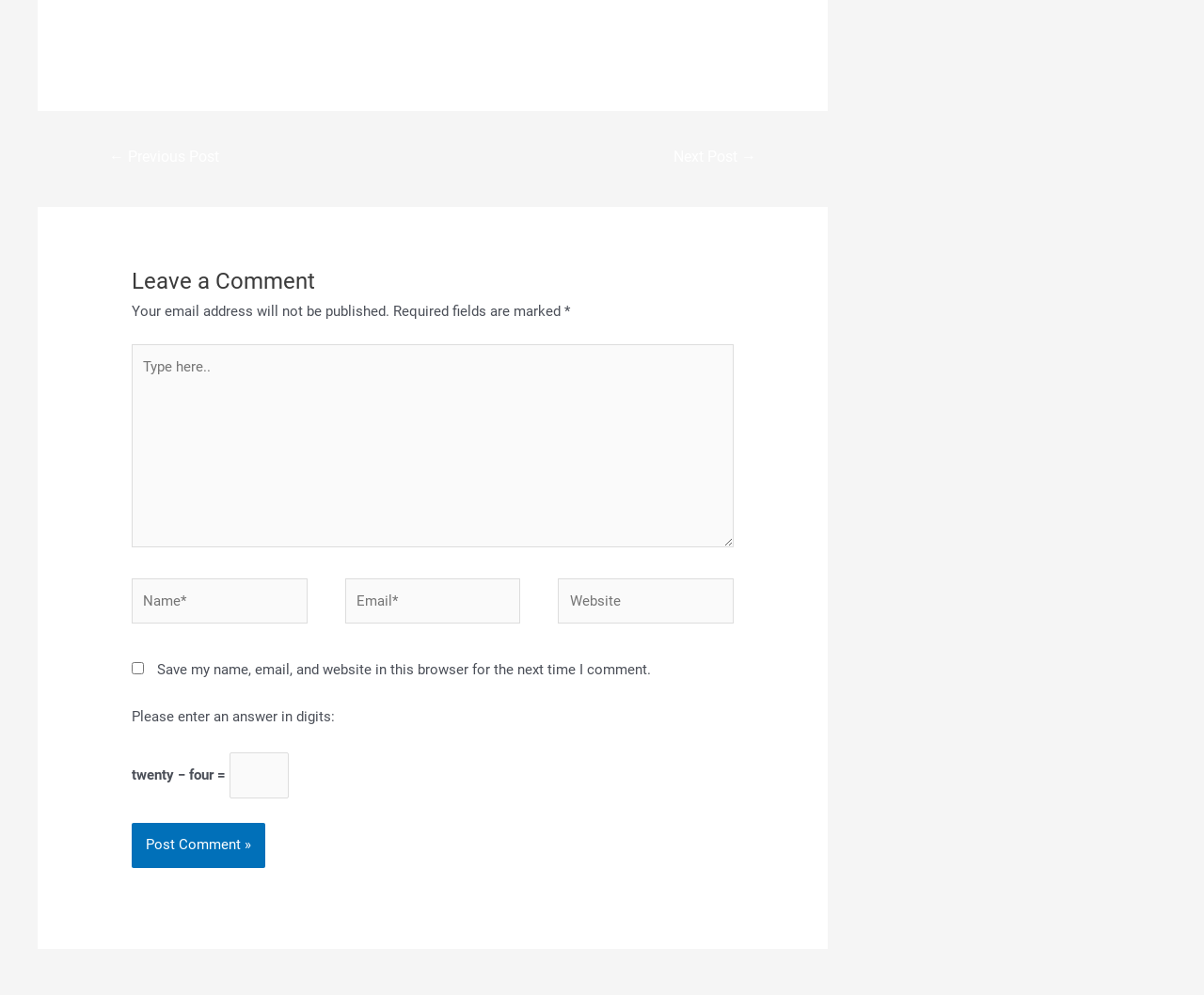Please answer the following query using a single word or phrase: 
What is the math problem to solve?

Twenty-four